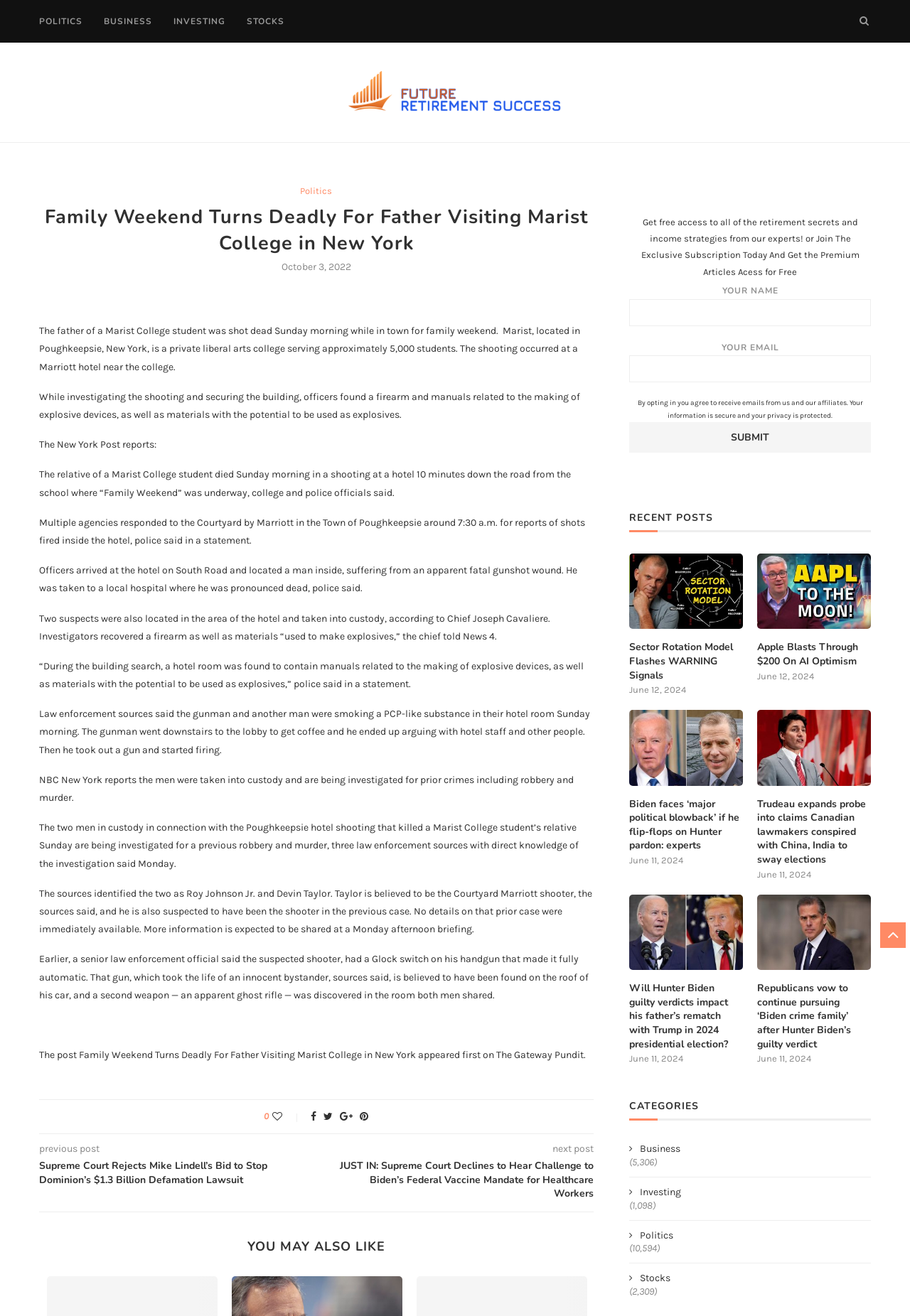What is the topic of the news article?
Answer the question with detailed information derived from the image.

I determined the answer by looking at the heading of the webpage, which is 'Family Weekend Turns Deadly For Father Visiting Marist College in New York'. This heading indicates that the topic of the news article is about a family weekend that turned deadly.